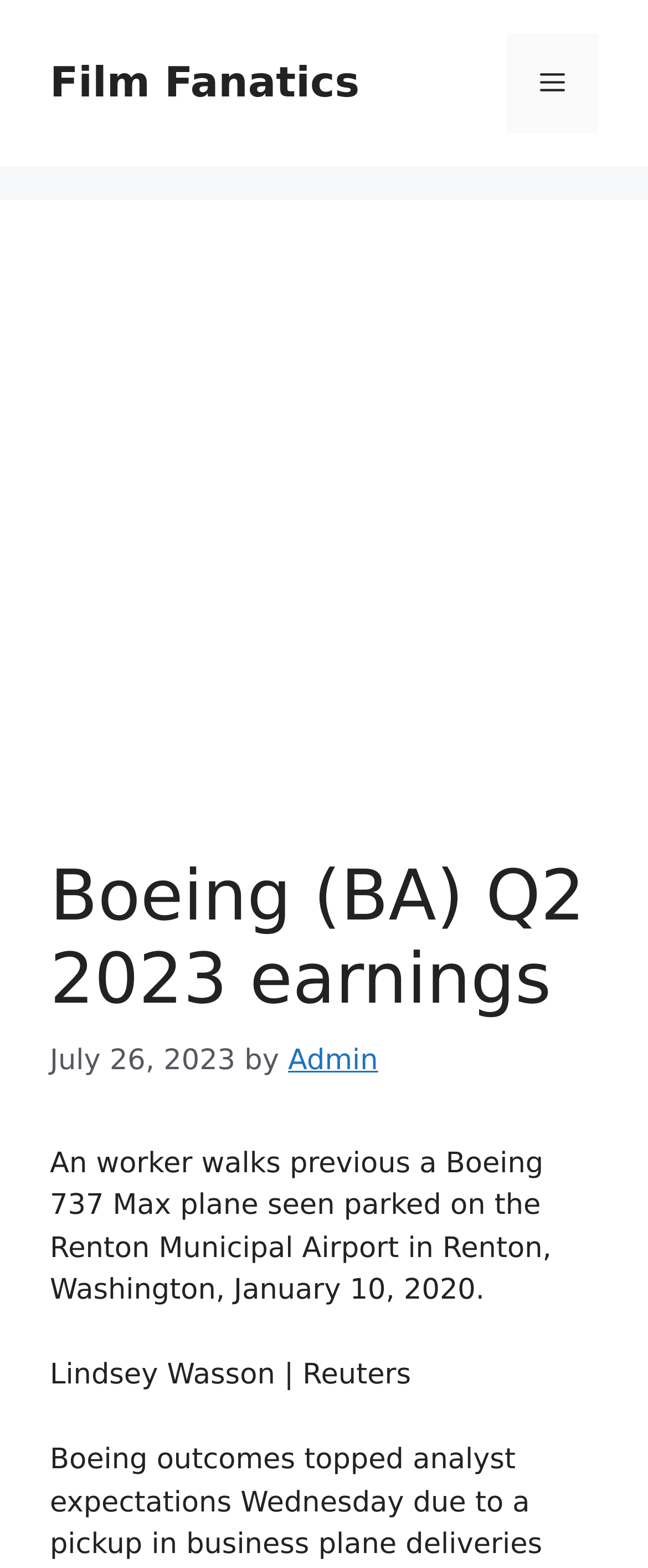Describe all visible elements and their arrangement on the webpage.

The webpage appears to be an article about Boeing's Q2 2023 earnings. At the top, there is a banner with a link to "Film Fanatics" and a navigation menu toggle button on the right side. Below the banner, there is a header section with a heading that reads "Boeing (BA) Q2 2023 earnings". 

To the right of the heading, there is a time stamp indicating the article was published on July 26, 2023, followed by the author's name, "Admin". 

The main content of the article is a descriptive paragraph that reads "An worker walks previous a Boeing 737 Max plane seen parked on the Renton Municipal Airport in Renton, Washington, January 10, 2020." This paragraph is accompanied by a photo credit, "Lindsey Wasson | Reuters", positioned below it.